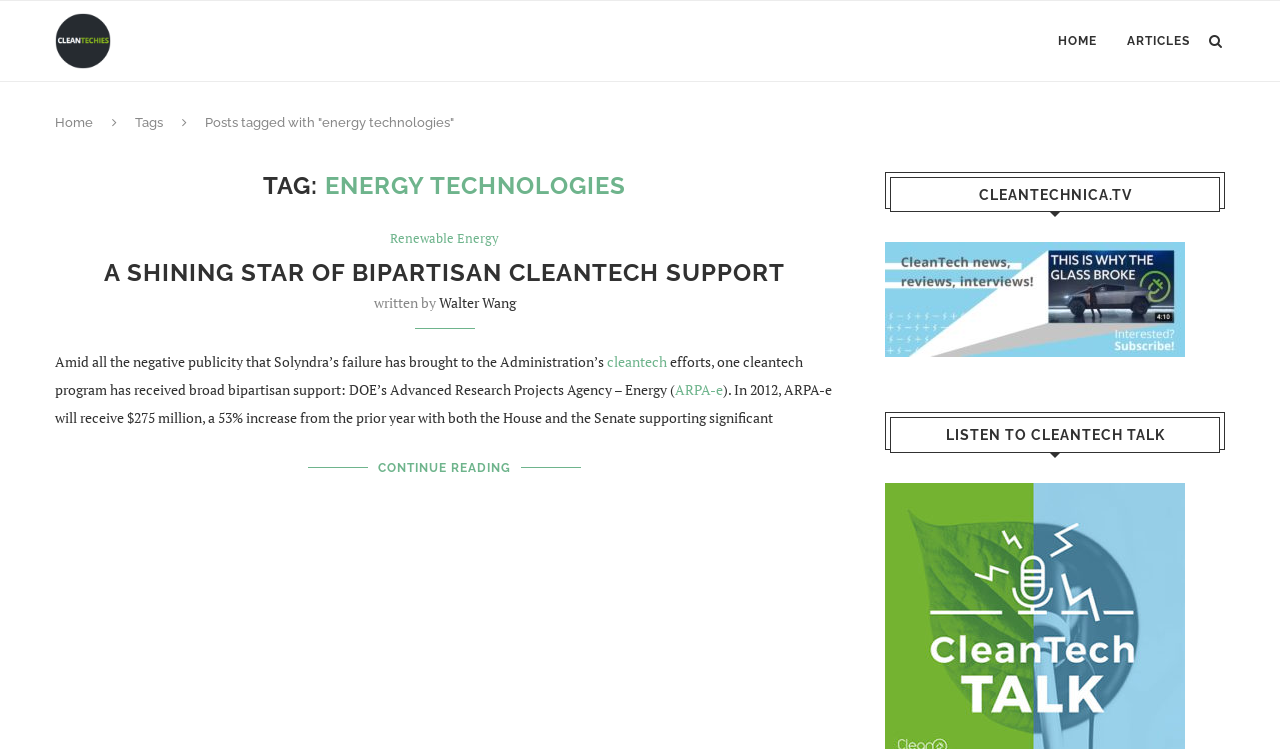Deliver a detailed narrative of the webpage's visual and textual elements.

The webpage is about energy technologies and CleanTechies. At the top, there is a header section with a logo image and a heading "CleanTechies" on the left, and three links "HOME", "ARTICLES", and an icon on the right. Below the header, there is a navigation menu with a link "Home" on the left and a label "Tags" next to it.

The main content of the webpage is a blog post titled "A SHINING STAR OF BIPARTISAN CLEANTECH SUPPORT". The post has a heading "ENERGY TECHNOLOGIES" above it, and a subheading "TAG:" followed by a list of tags. The post's content is a long paragraph of text, with links to "Renewable Energy", "cleantech", and "ARPA-e" scattered throughout. The post is written by "Walter Wang" and has a "CONTINUE READING" link at the bottom.

On the right side of the webpage, there is a complementary section with two headings "CLEANTECHNICA.TV" and "LISTEN TO CLEANTECH TALK", each with a link below them.